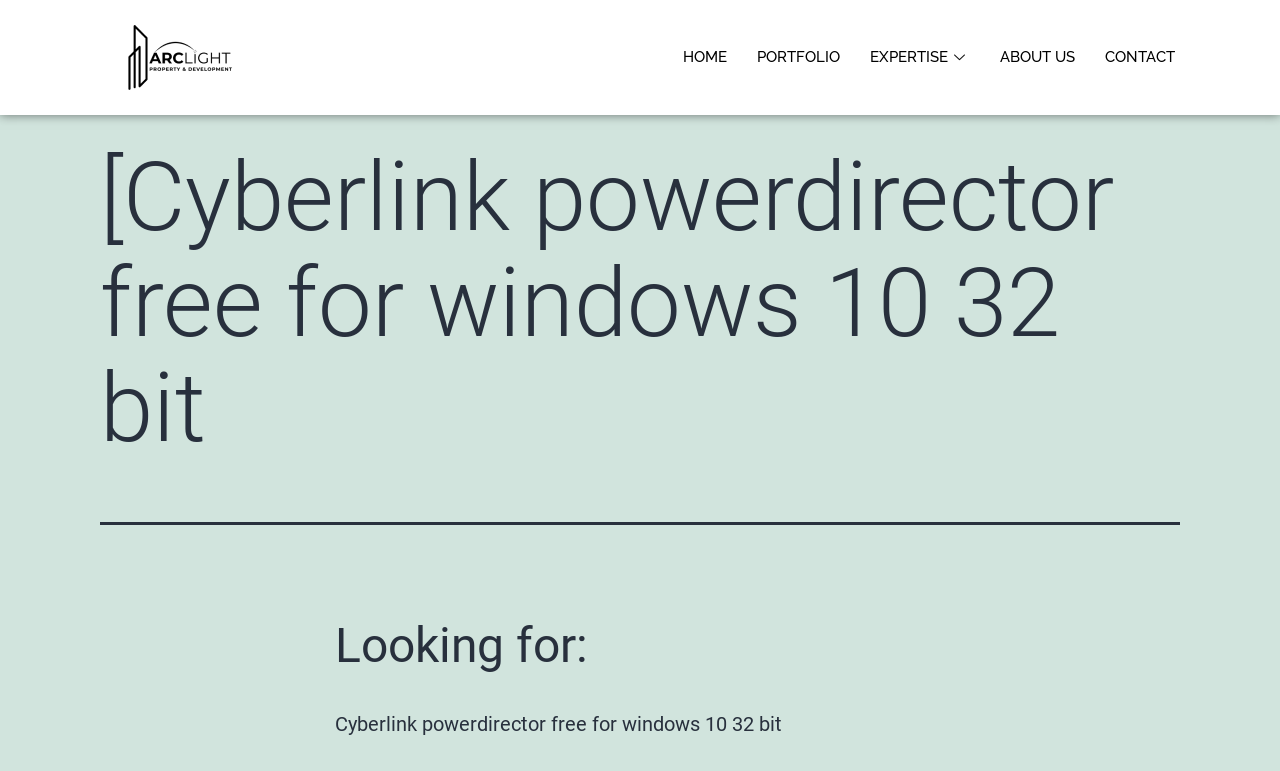Please answer the following query using a single word or phrase: 
How many main navigation links are there?

5